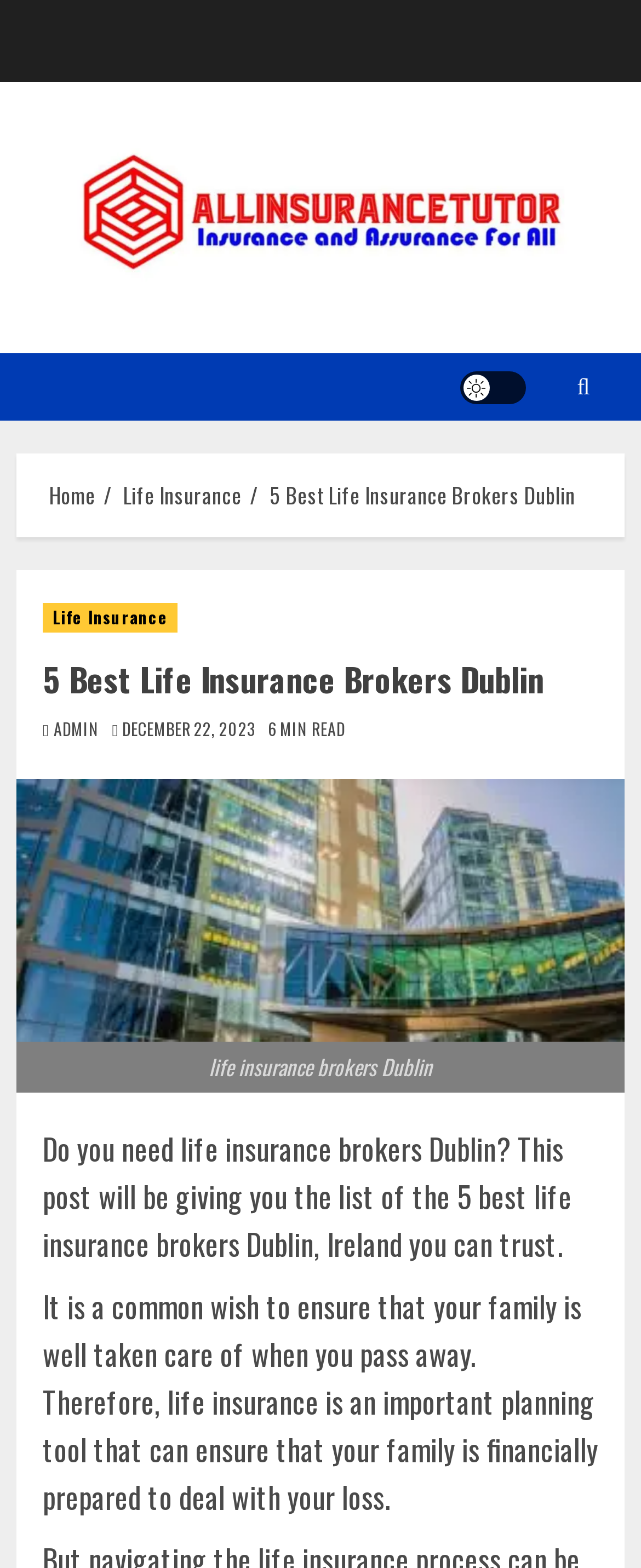Based on the element description, predict the bounding box coordinates (top-left x, top-left y, bottom-right x, bottom-right y) for the UI element in the screenshot: alt="allinsurancetutor"

[0.026, 0.084, 0.974, 0.194]